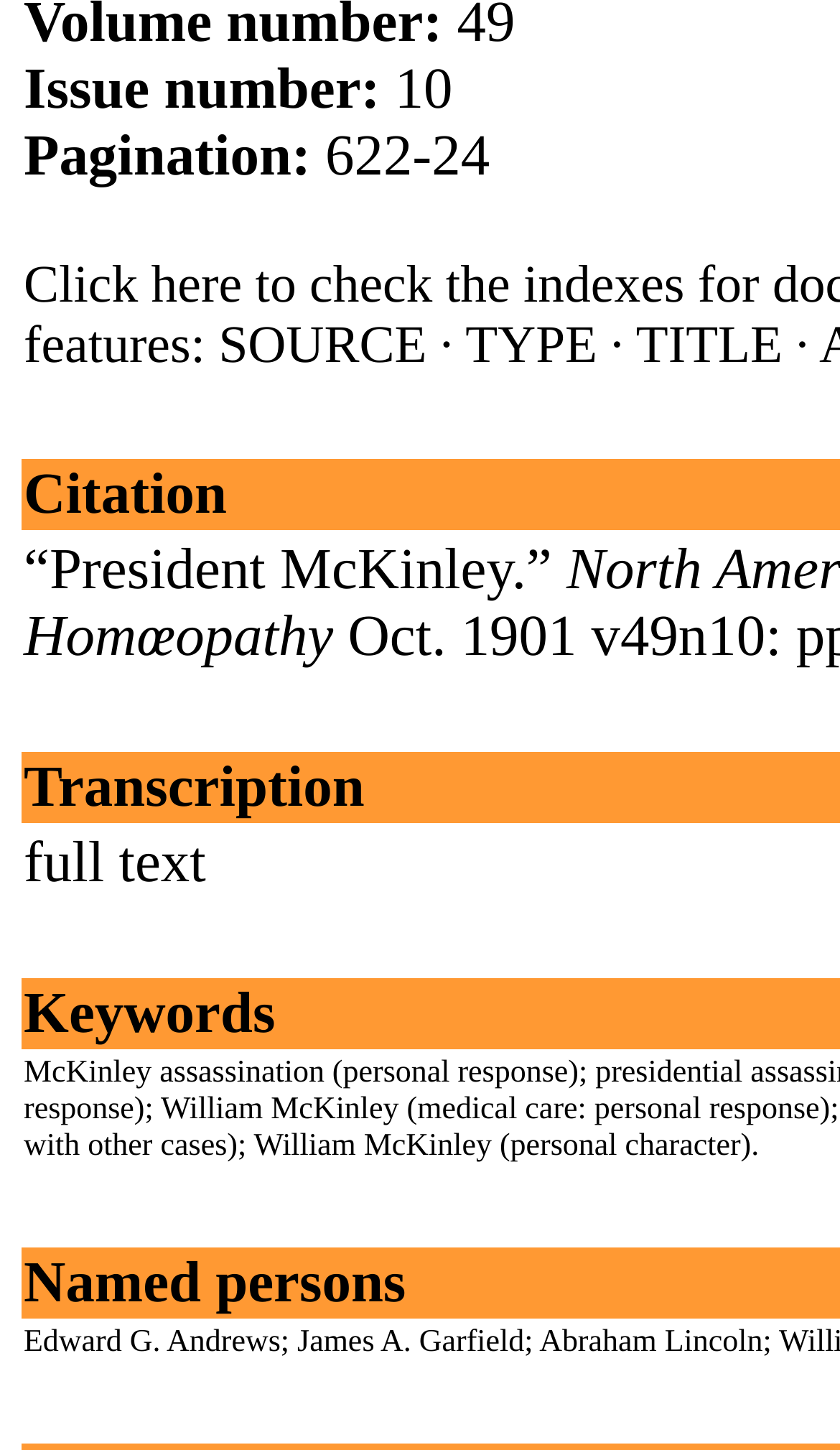Can you specify the bounding box coordinates of the area that needs to be clicked to fulfill the following instruction: "Click on TITLE"?

[0.757, 0.219, 0.932, 0.259]